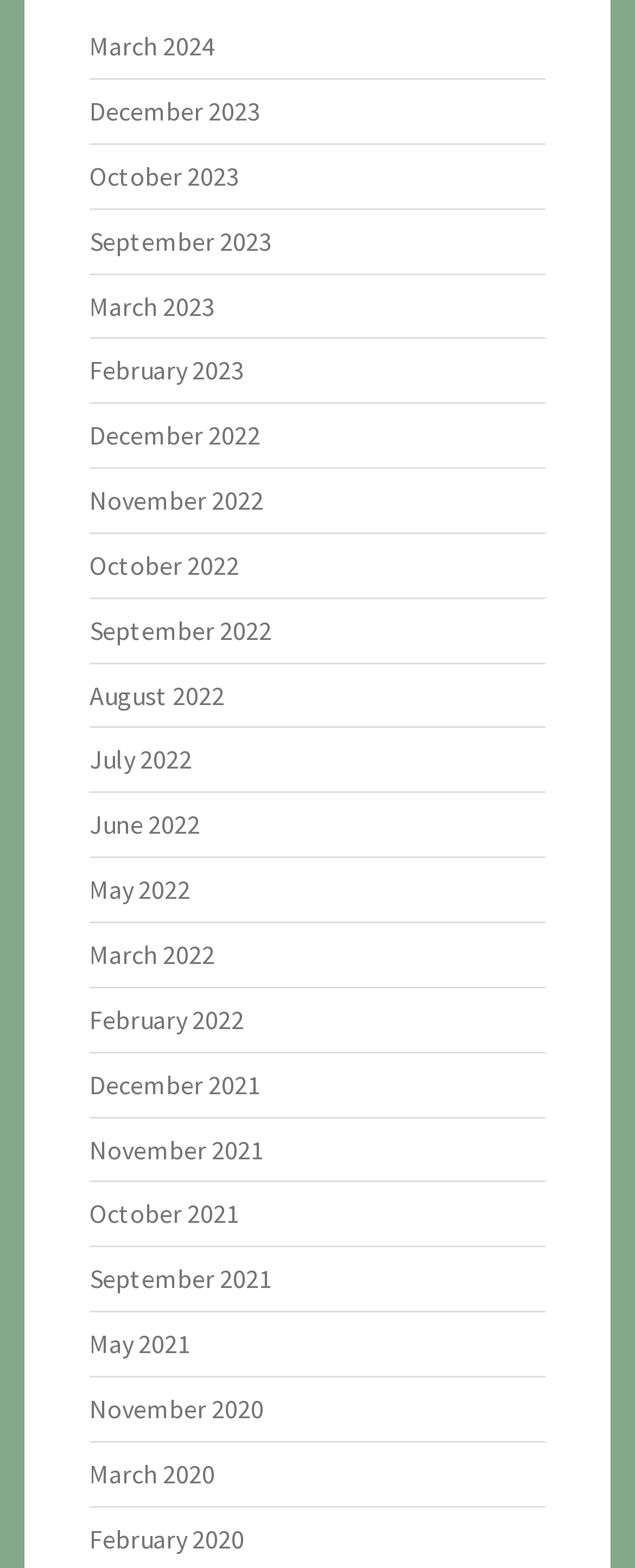Locate the bounding box coordinates of the element that needs to be clicked to carry out the instruction: "access May 2021". The coordinates should be given as four float numbers ranging from 0 to 1, i.e., [left, top, right, bottom].

[0.141, 0.846, 0.3, 0.867]